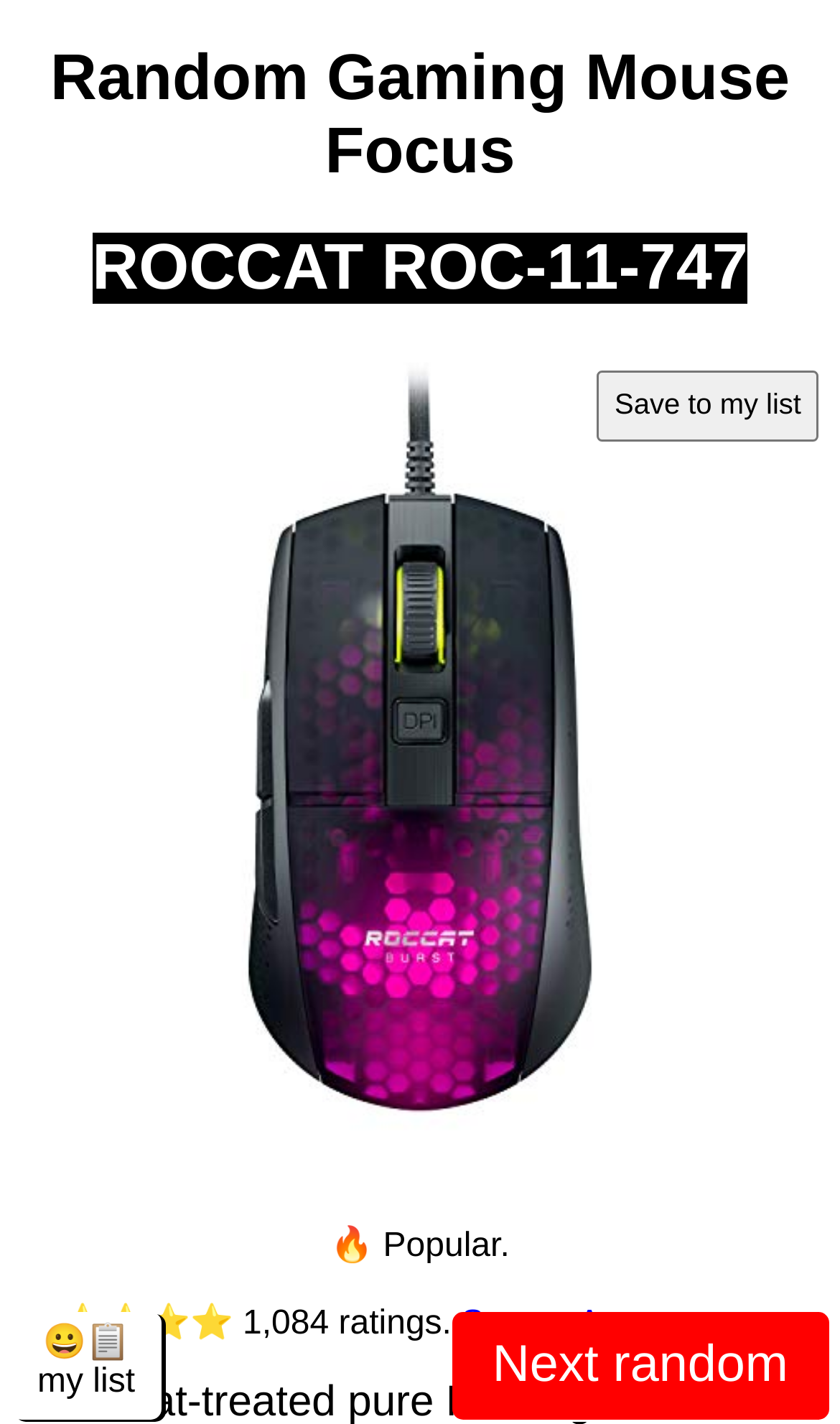Create a detailed narrative describing the layout and content of the webpage.

The webpage is about a specific gaming mouse, ROCCAT ROC-11-747. At the top, there is a heading with the product name, followed by a link to "Random Gaming Mouse Focus" on the same line. Below the product name, there is a button to "Save to my list" on the right side. 

On the left side, there is a large image that takes up most of the vertical space, showcasing the product. Above the image, there is a link without any text. 

At the bottom, there are several elements. On the left, there is a rating section with a "🔥 Popular" label and a rating of "⭐⭐⭐⭐ 1,084 ratings." Next to the rating section, there is a link to "See on Amazon.com". On the right side, there is a button to navigate to the "Next random" product.